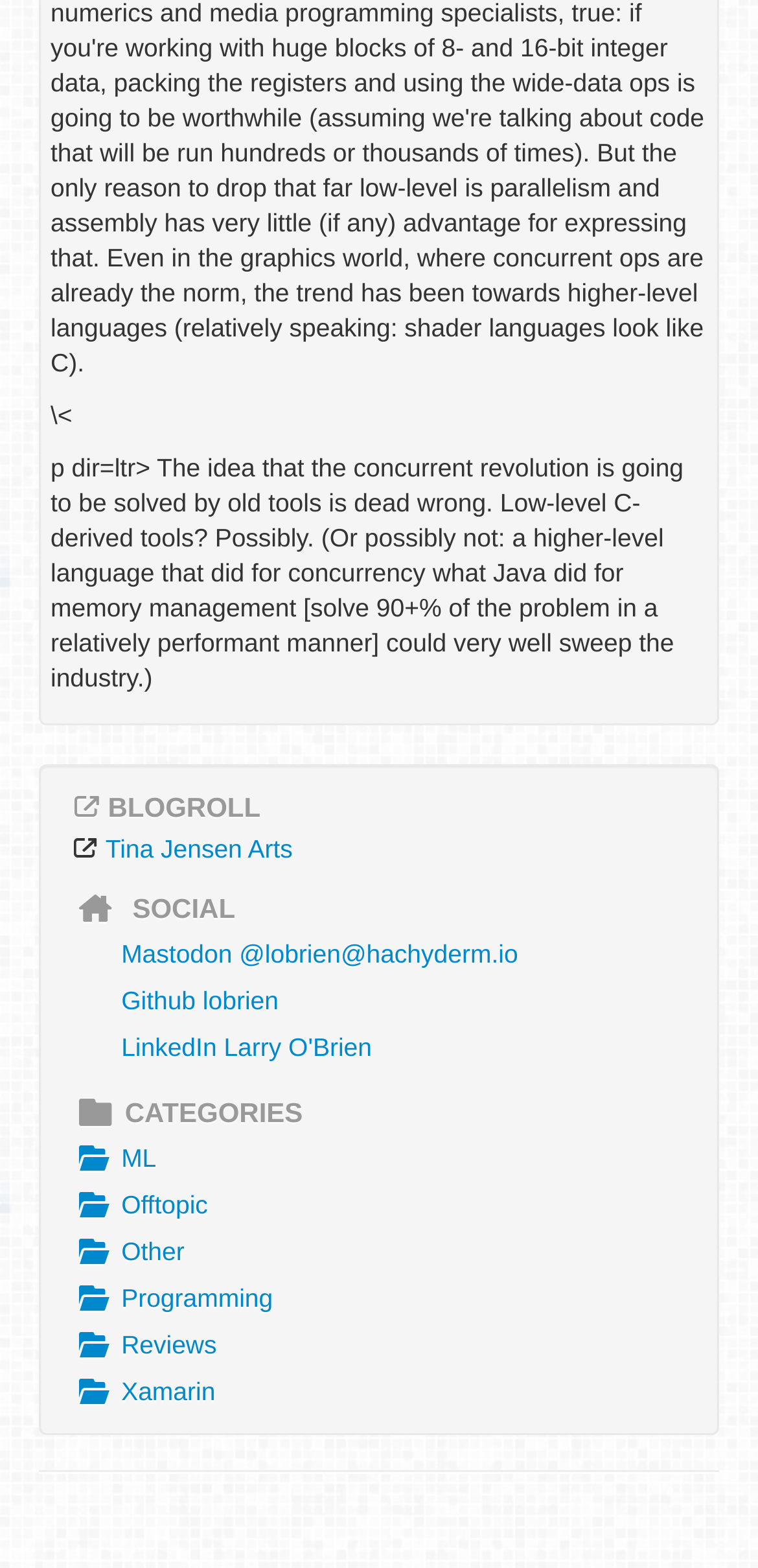Determine the bounding box coordinates of the UI element described by: "Tina Jensen Arts".

[0.139, 0.531, 0.386, 0.55]